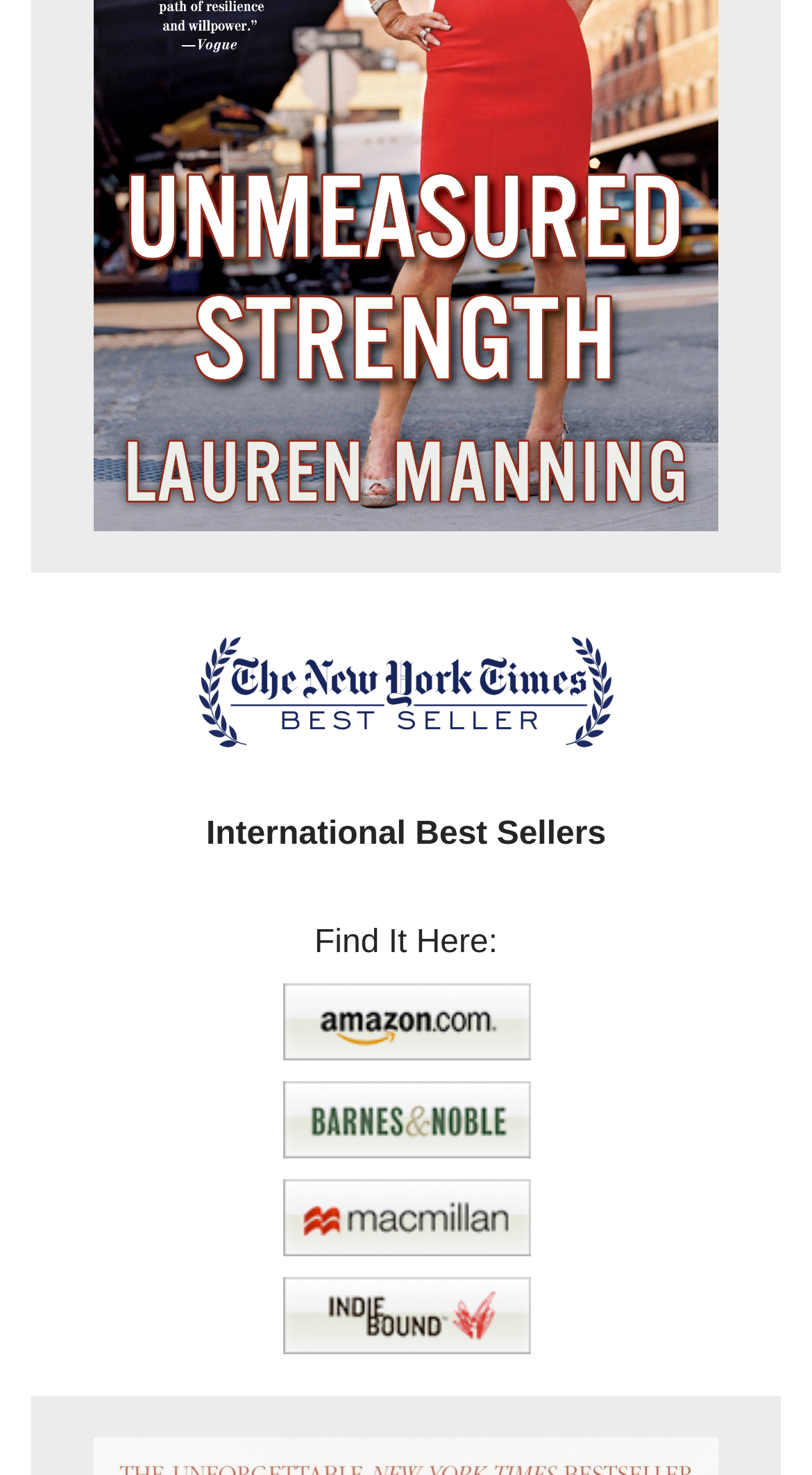How many buying options are available?
Based on the content of the image, thoroughly explain and answer the question.

There are four buying options available, which can be determined by counting the number of link elements with text 'buy at...' and their corresponding image elements. These options are 'buy at amazon', 'buy at barnes & noble', 'buy at macmillan', and 'buy at indie bound'.